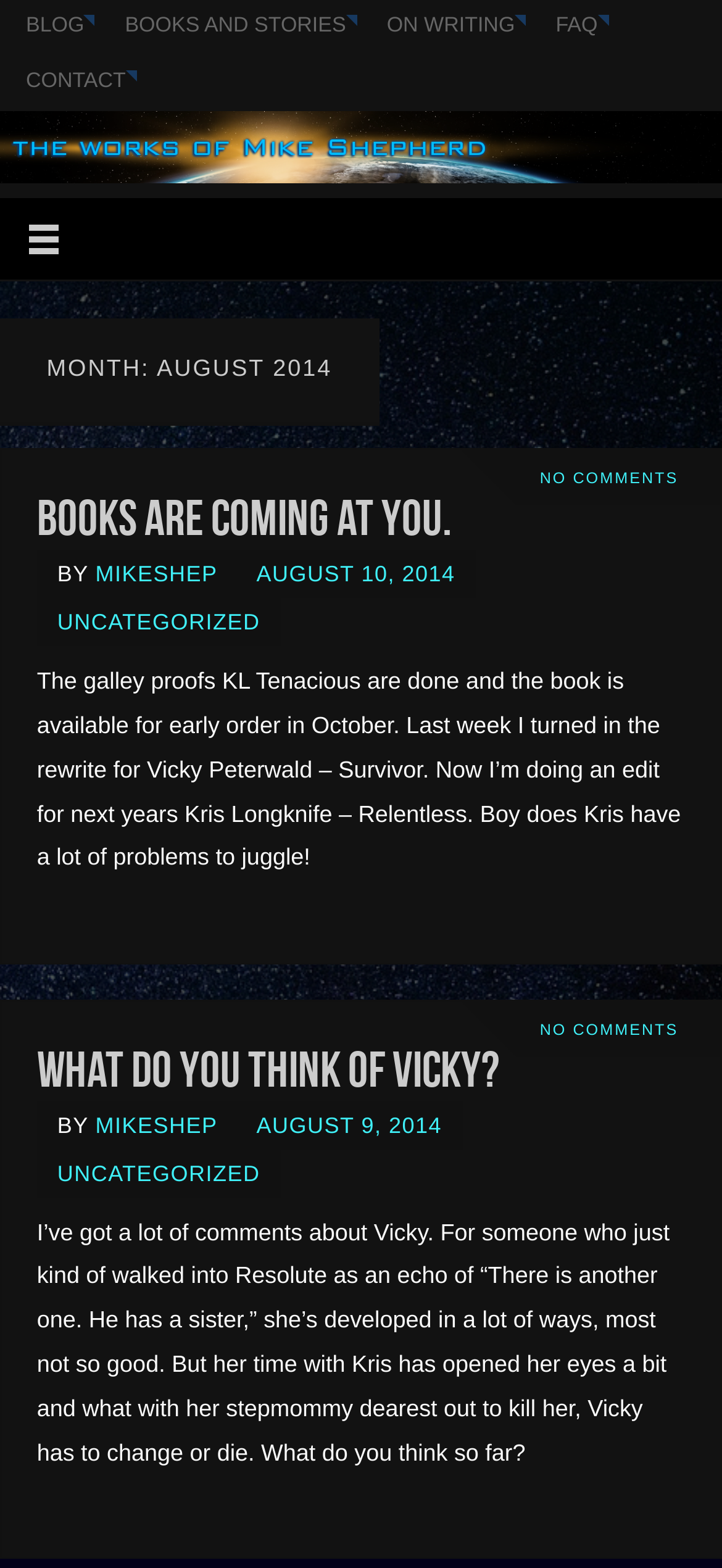Please identify the bounding box coordinates of the element I need to click to follow this instruction: "View Facebook profile".

[0.746, 0.07, 0.818, 0.103]